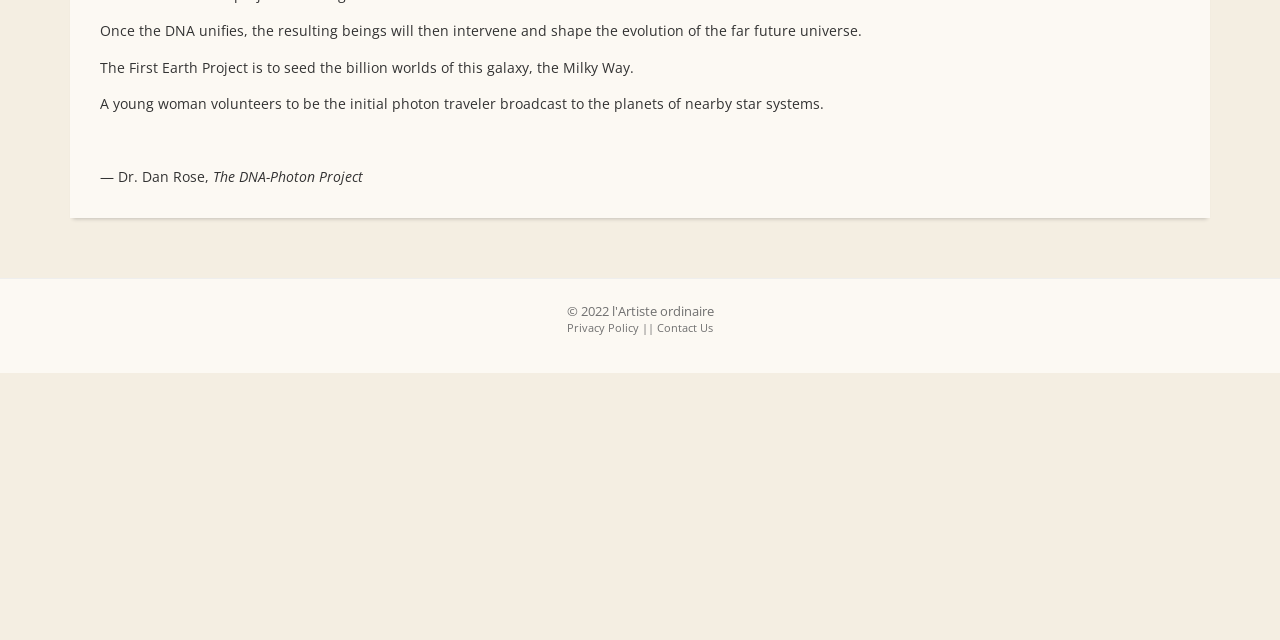Using the element description: "Builder Application", determine the bounding box coordinates. The coordinates should be in the format [left, top, right, bottom], with values between 0 and 1.

None